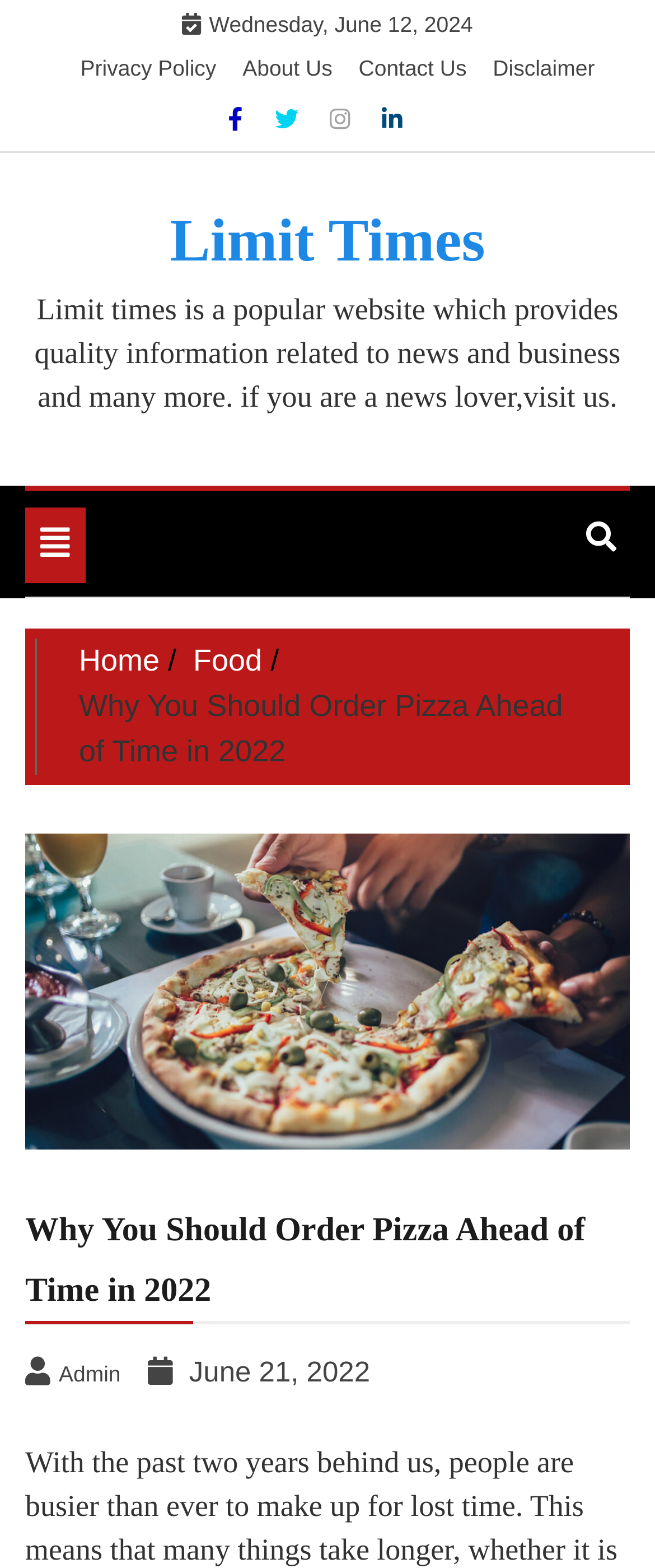Give a complete and precise description of the webpage's appearance.

The webpage appears to be an article or blog post titled "Why You Should Order Pizza Ahead of Time in 2022" on a website called Limit Times. At the top of the page, there is a navigation menu with links to "Home", "Food", and other categories. Below the navigation menu, there is a heading with the title of the article, accompanied by an image.

The article itself is divided into sections, with a heading that repeats the title of the article. The content of the article is not explicitly stated, but it seems to discuss the importance of ordering pizza ahead of time, possibly in the context of current events or trends.

On the top-right corner of the page, there are social media links to Facebook, Twitter, Instagram, and LinkedIn. Below these links, there is a section with links to the website's "Privacy Policy", "About Us", "Contact Us", and "Disclaimer" pages.

At the very top of the page, there is a date stamp indicating that the article was published on Wednesday, June 12, 2024. There is also a link to the website's main page, titled "Limit Times", which is located near the top-left corner of the page.

In the bottom-left corner of the page, there is a button with an icon that appears to be a toggle navigation button. On the opposite side of the page, there is another button with a search icon.